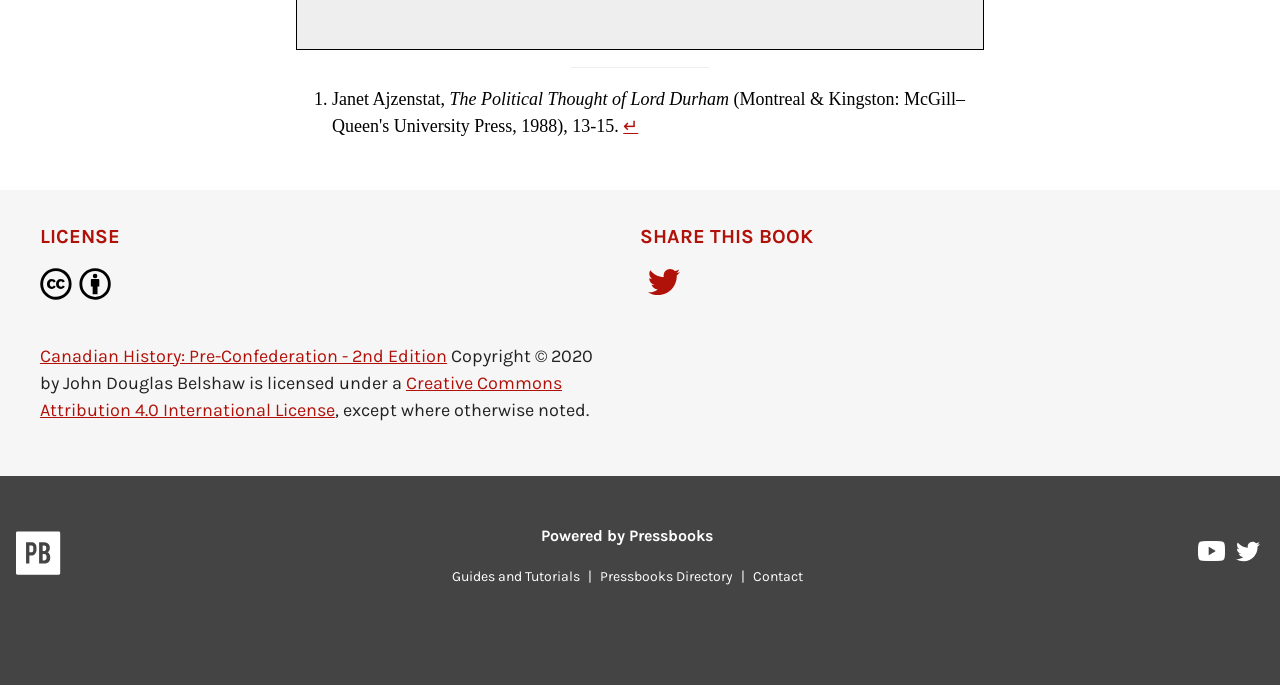Provide a single word or phrase answer to the question: 
What is the platform that powered this book?

Pressbooks